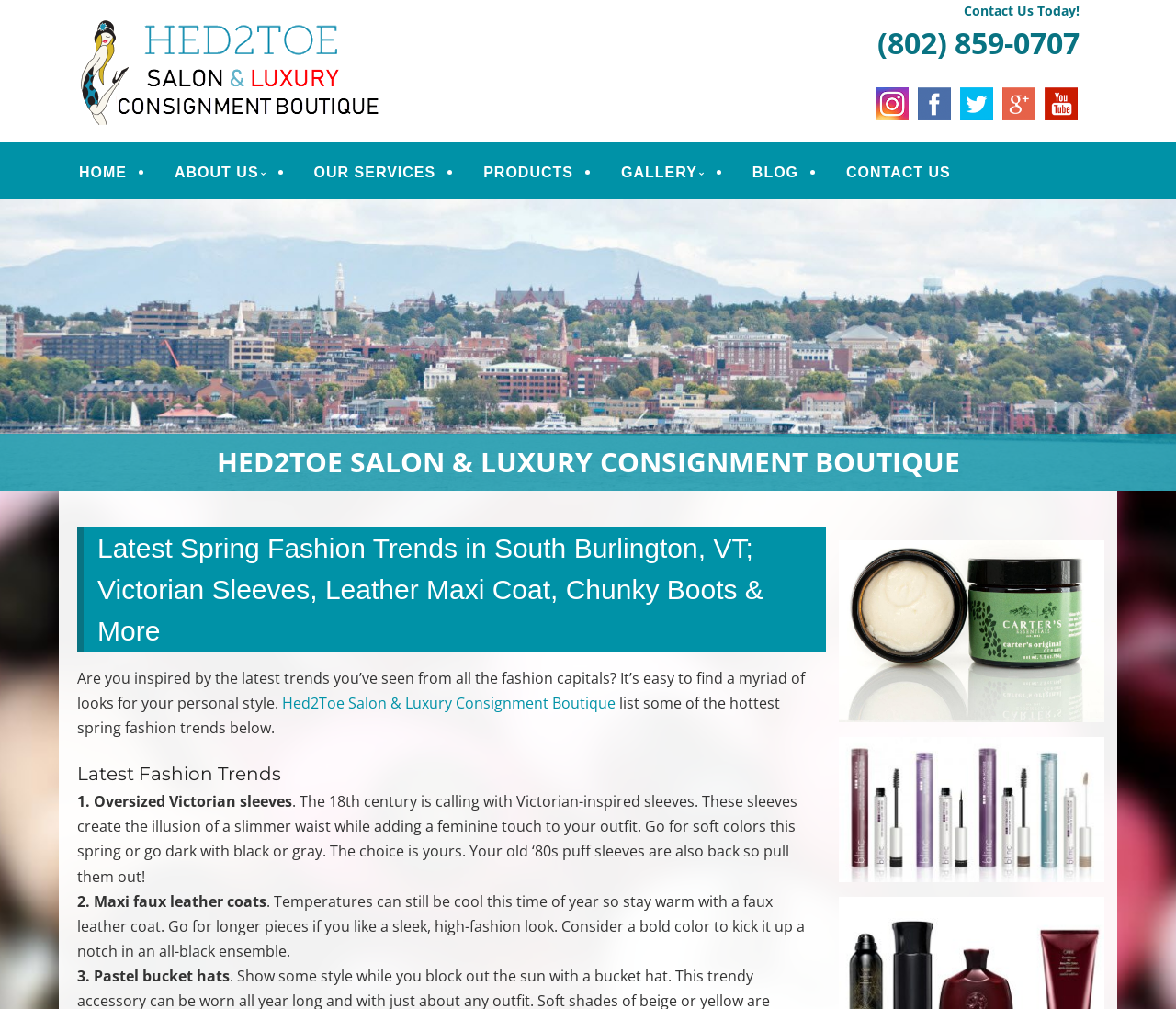What is the phone number to contact Hed2Toe?
Look at the image and answer the question with a single word or phrase.

(802) 859-0707